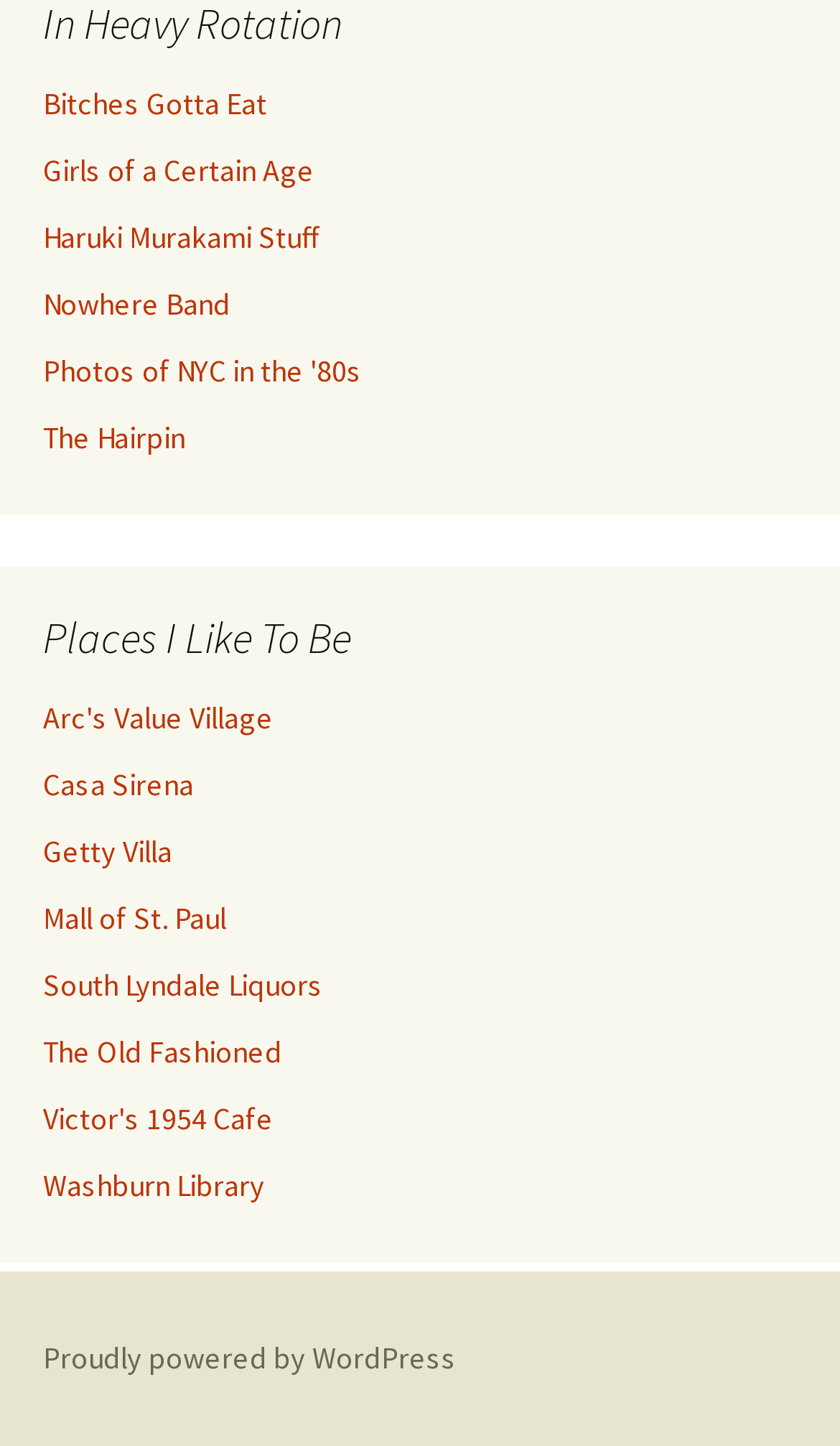Identify the bounding box of the HTML element described here: "Girls of a Certain Age". Provide the coordinates as four float numbers between 0 and 1: [left, top, right, bottom].

[0.051, 0.104, 0.374, 0.131]